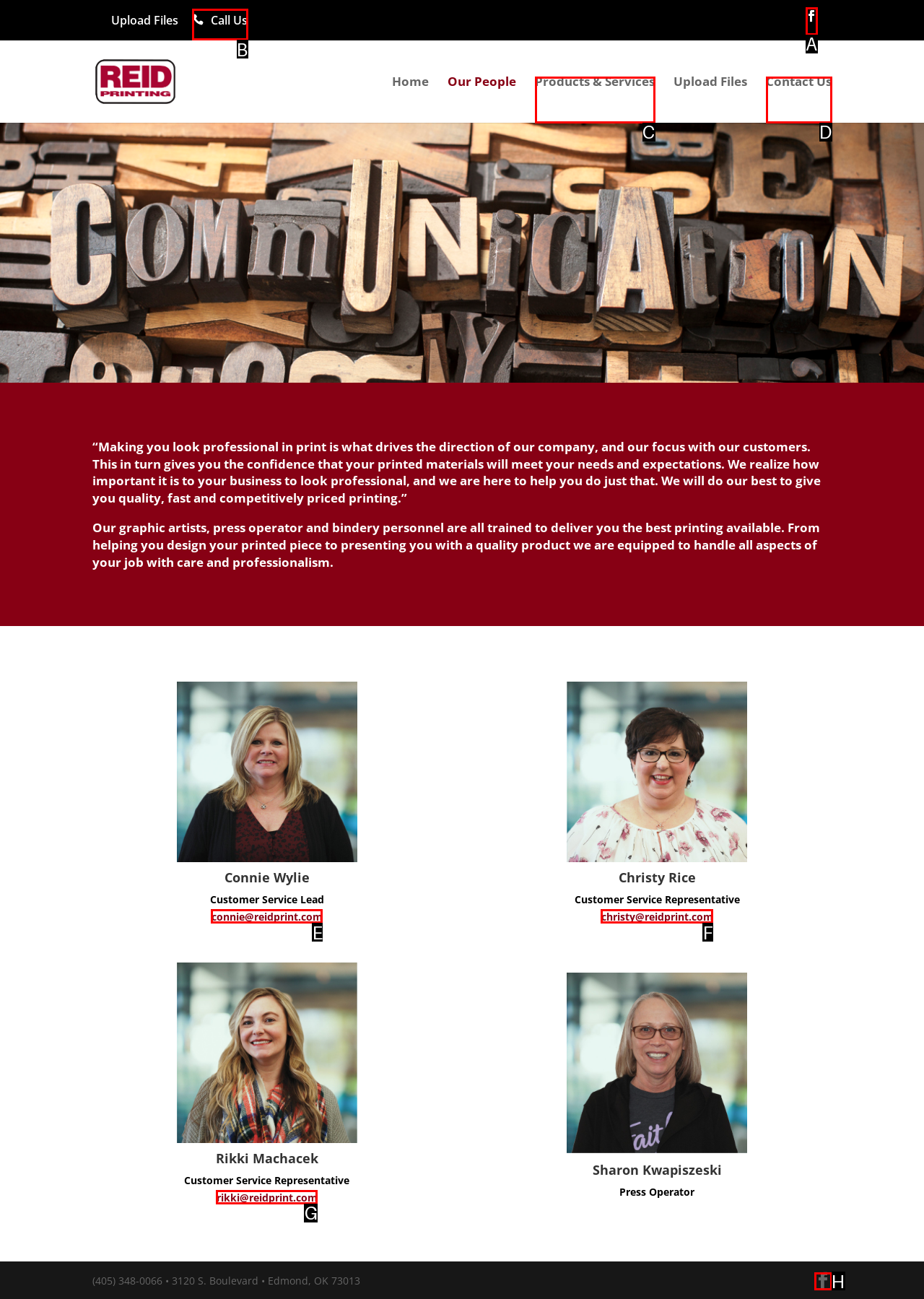Choose the UI element to click on to achieve this task: Call the company. Reply with the letter representing the selected element.

B